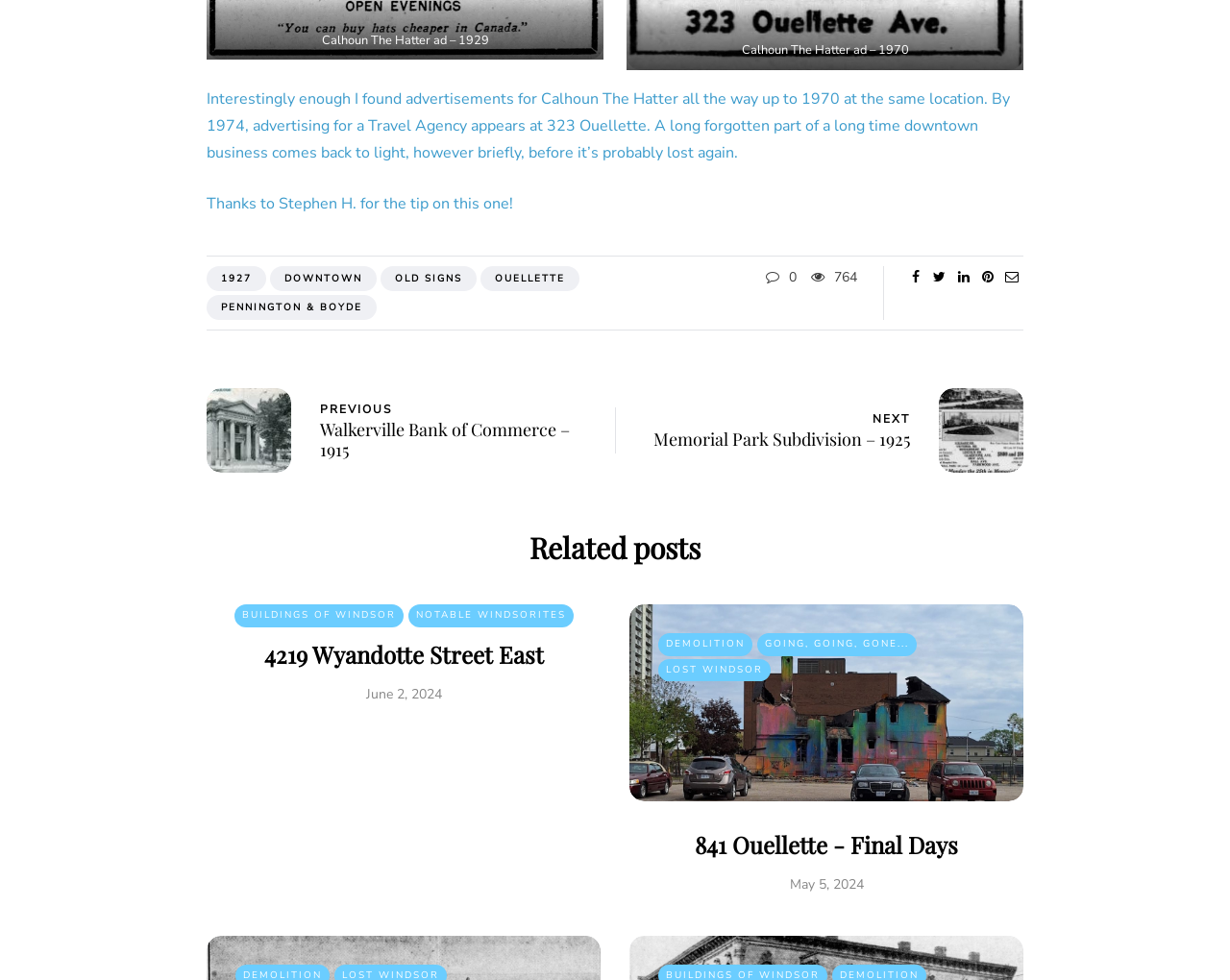What is the purpose of the webpage?
Based on the screenshot, respond with a single word or phrase.

To share historical information